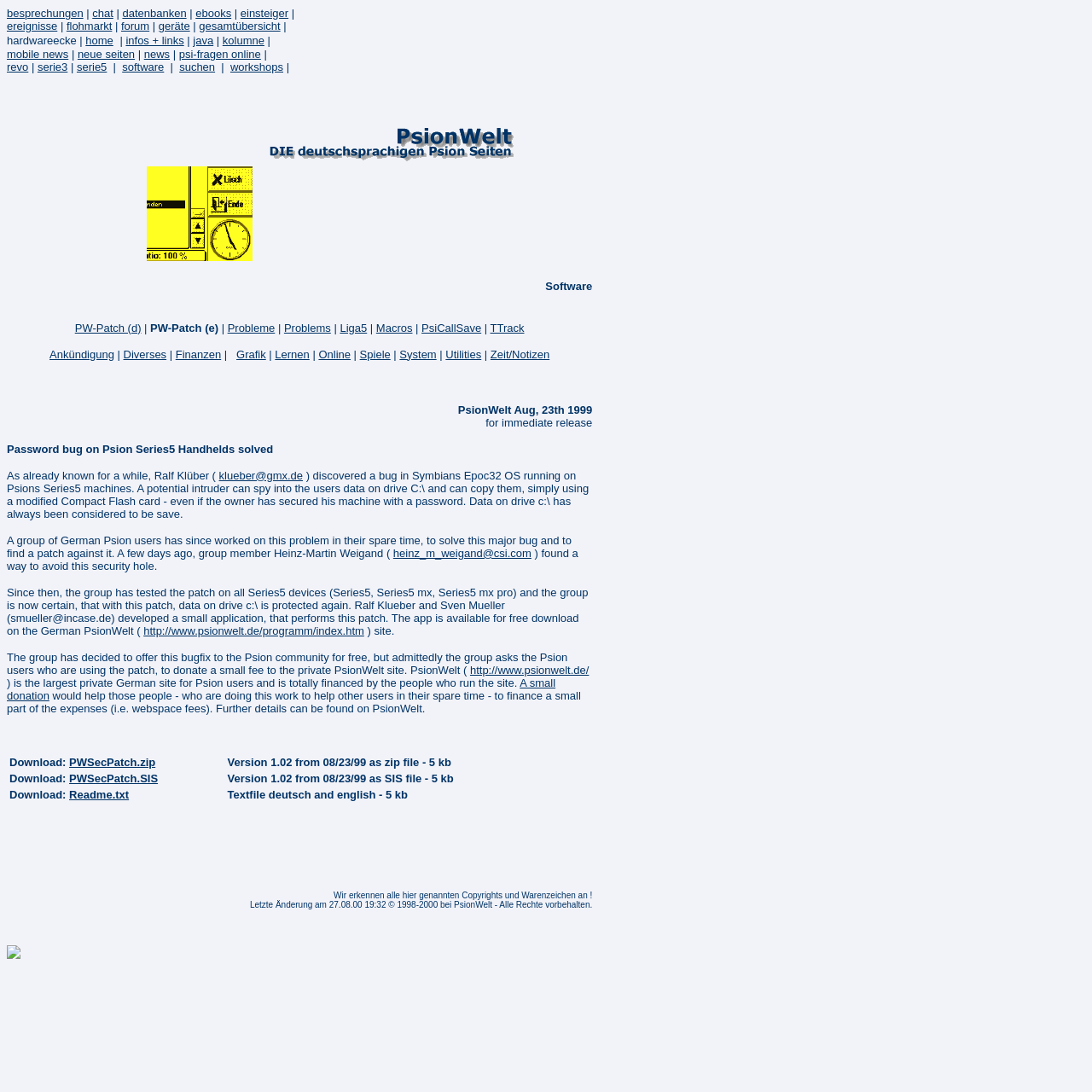Please reply to the following question using a single word or phrase: 
How many table rows are there?

4